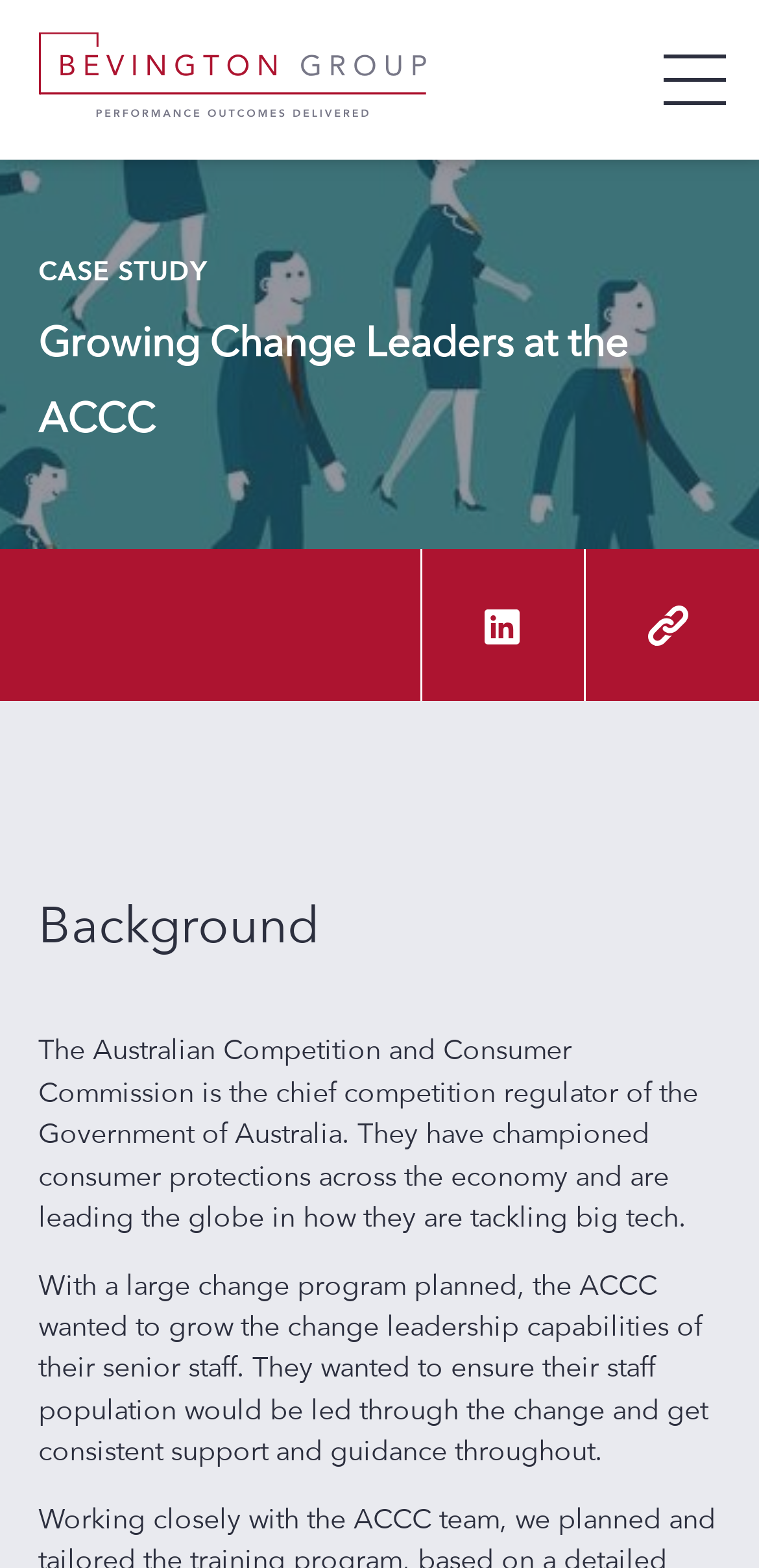Determine the bounding box coordinates of the clickable element to achieve the following action: 'Go to WHO WE ARE page'. Provide the coordinates as four float values between 0 and 1, formatted as [left, top, right, bottom].

[0.072, 0.119, 0.992, 0.17]